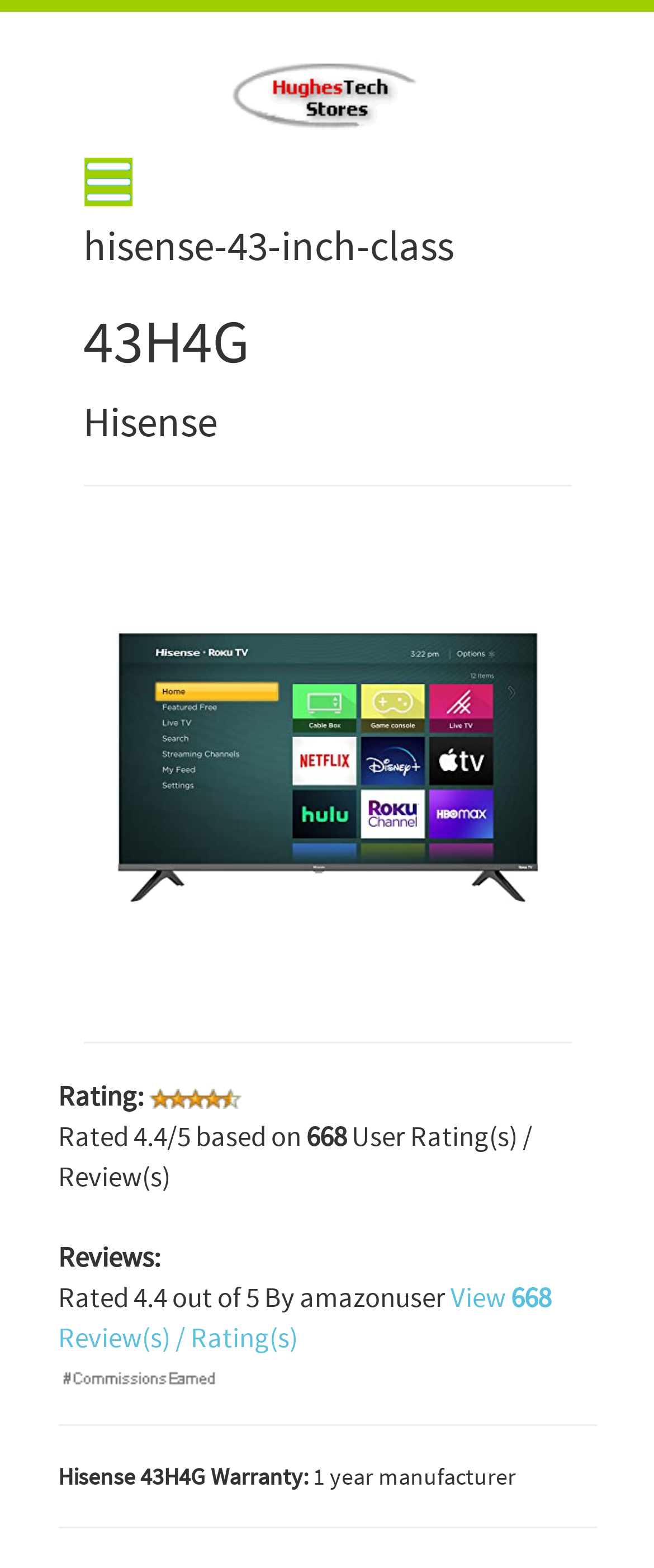What is the model number of the TV?
Observe the image and answer the question with a one-word or short phrase response.

43H4G